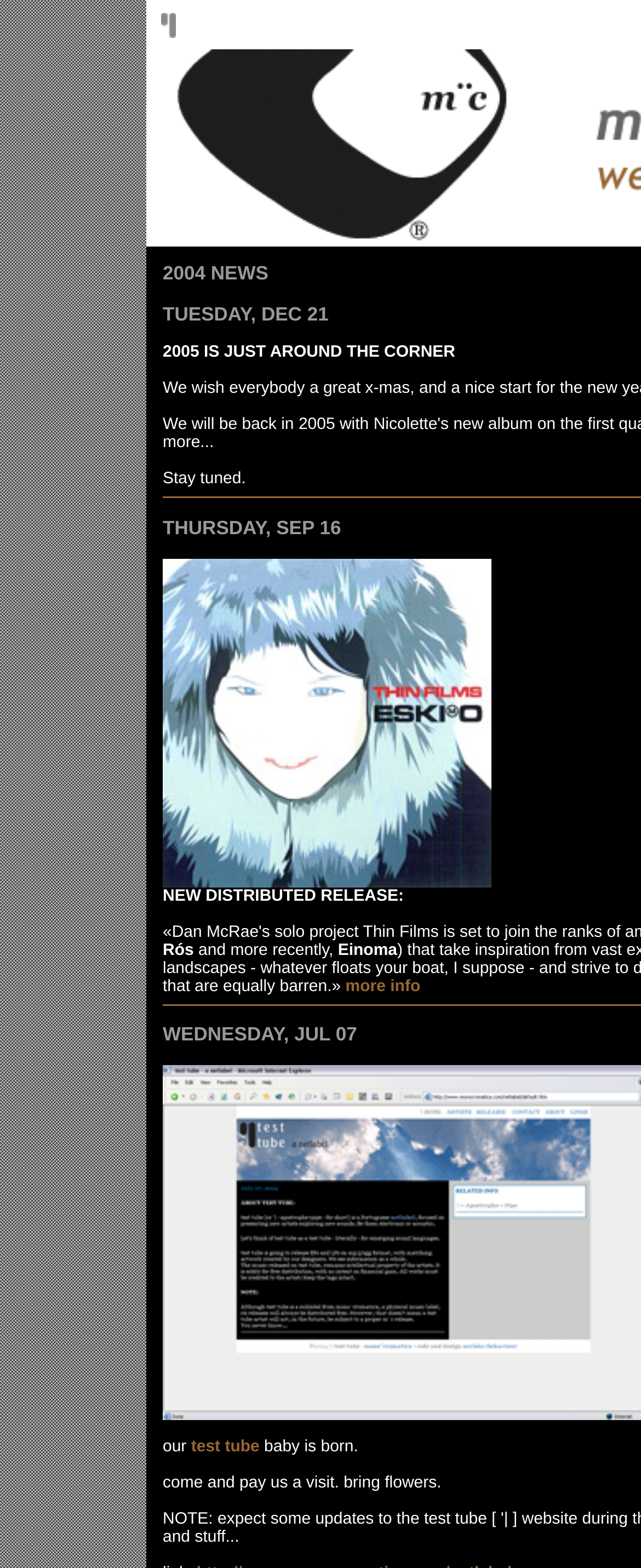What is the latest release mentioned on the webpage?
Based on the image, provide a one-word or brief-phrase response.

NEW DISTRIBUTED RELEASE: